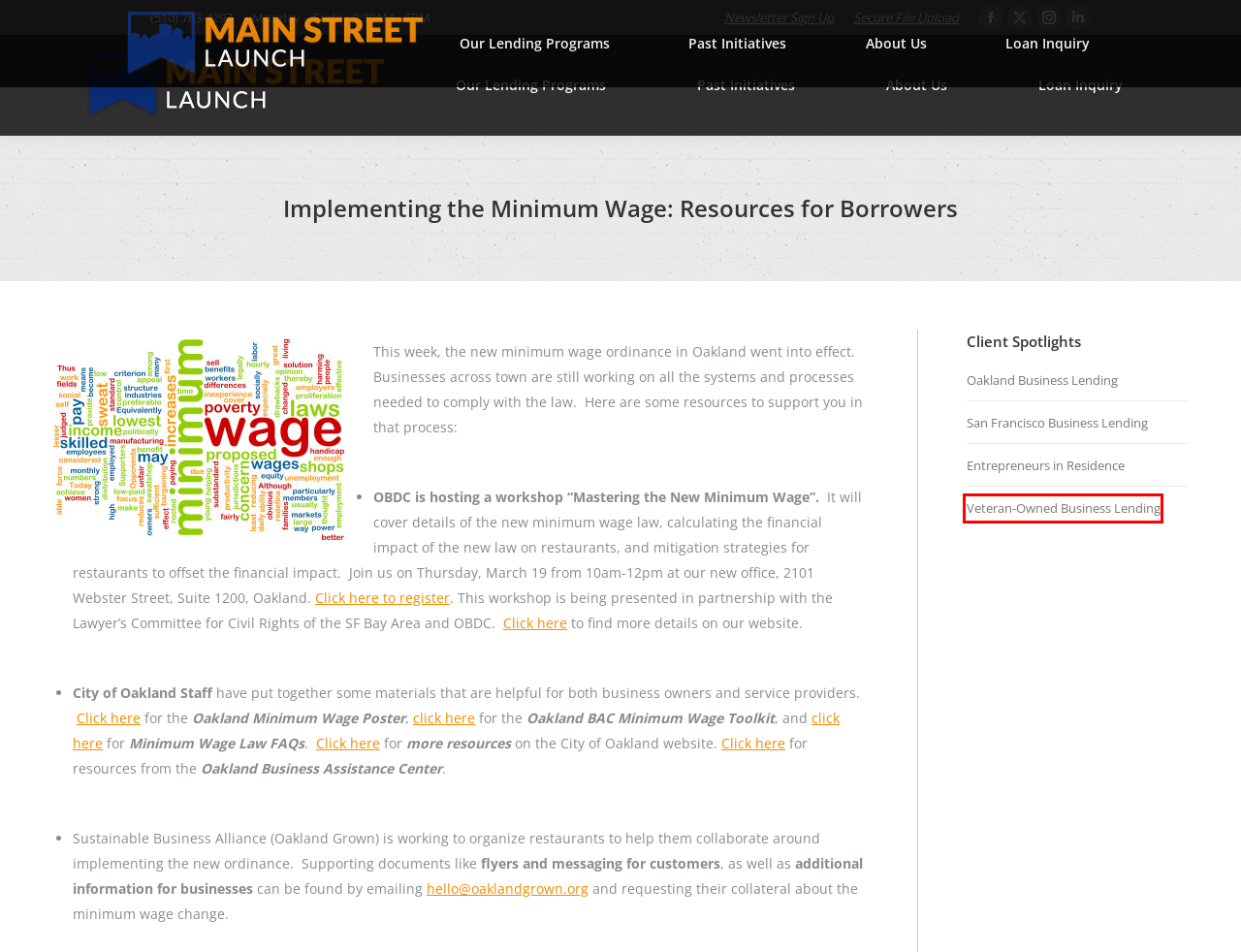Given a webpage screenshot featuring a red rectangle around a UI element, please determine the best description for the new webpage that appears after the element within the bounding box is clicked. The options are:
A. San Francisco Business Lending Archives - Main Street Launch.org
B. Veteran-Owned Business Lending Archives - Main Street Launch.org
C. San Francisco Launch - Main Street Launch.org
D. Services - Main Street Launch.org
E. Select An Option - Main Street Launch.org
F. Main Street Launch - Main Street Launch.org
G. City of Oakland | Neighborhood Business Assistance
H. Oakland Business Lending Archives - Main Street Launch.org

B